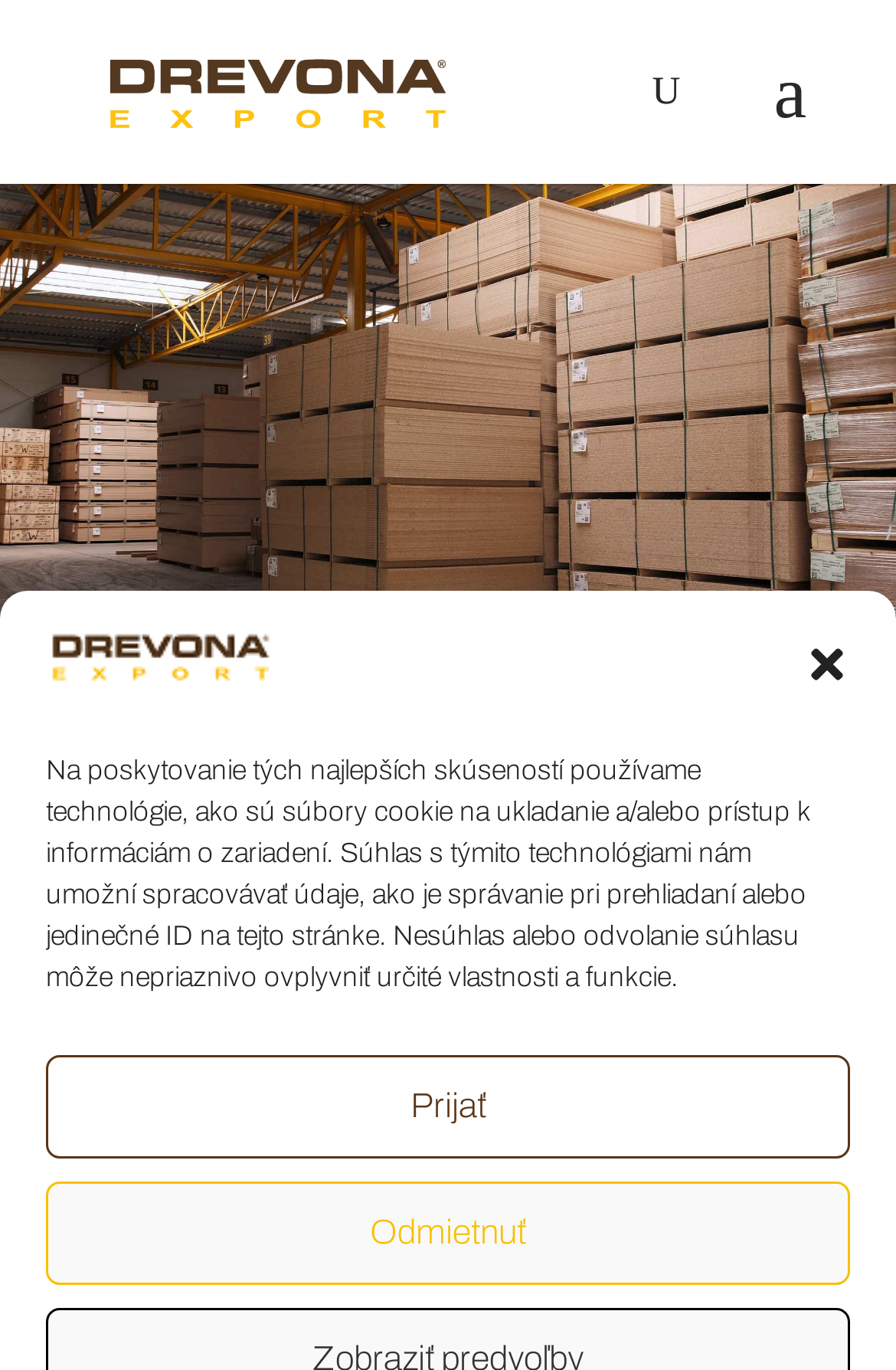Summarize the contents and layout of the webpage in detail.

The webpage is about raw and laminated chipboards, with a focus on their use in interior design. At the top left of the page, there is a logo image with the text "DREVONAEXPORT". Below the logo, there is a search bar that spans almost the entire width of the page. 

On the top right side of the page, there is a button to close a dialogue box. This dialogue box contains a static text block that explains the use of cookies and other technologies to store and access device information. The text block is followed by two buttons, "Prijať" (Accept) and "Odmietnuť" (Decline), which are aligned horizontally and positioned at the bottom right of the dialogue box.

Below the dialogue box, there is a link with the text "DREVONAEXPORT" and another image with the same text, both positioned at the top center of the page. 

The page also features a large image that takes up most of the bottom half of the page, stretching from the left to the right edge. This image appears to be a background image or a decorative element, as it does not have any associated text or description.